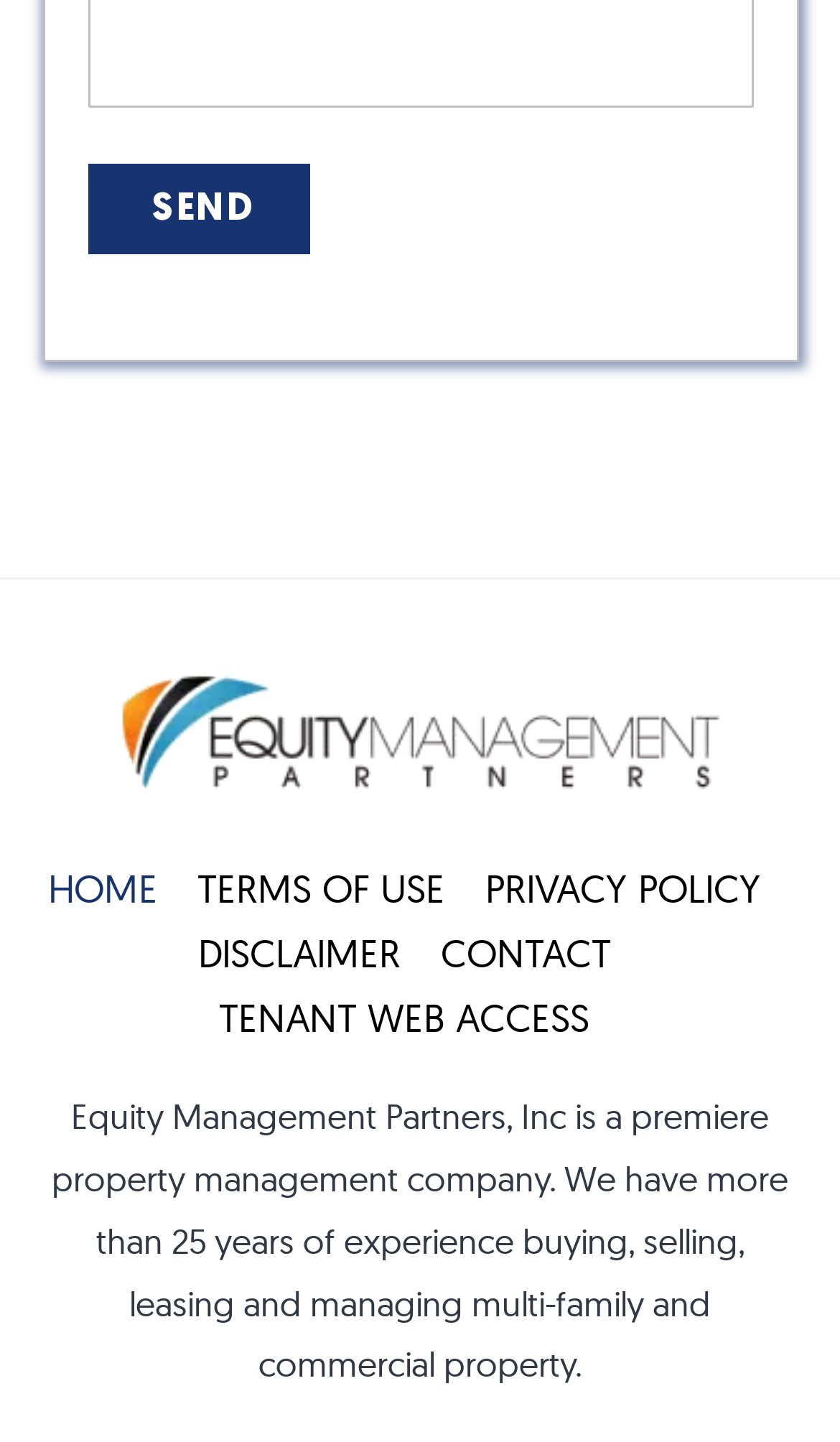How many years of experience does the company have?
Please answer the question as detailed as possible.

The company's experience can be found in the StaticText element which states 'Equity Management Partners, Inc is a premiere property management company. We have more than 25 years of experience buying, selling, leasing and managing multi-family and commercial property.' This text is located in the middle of the webpage.